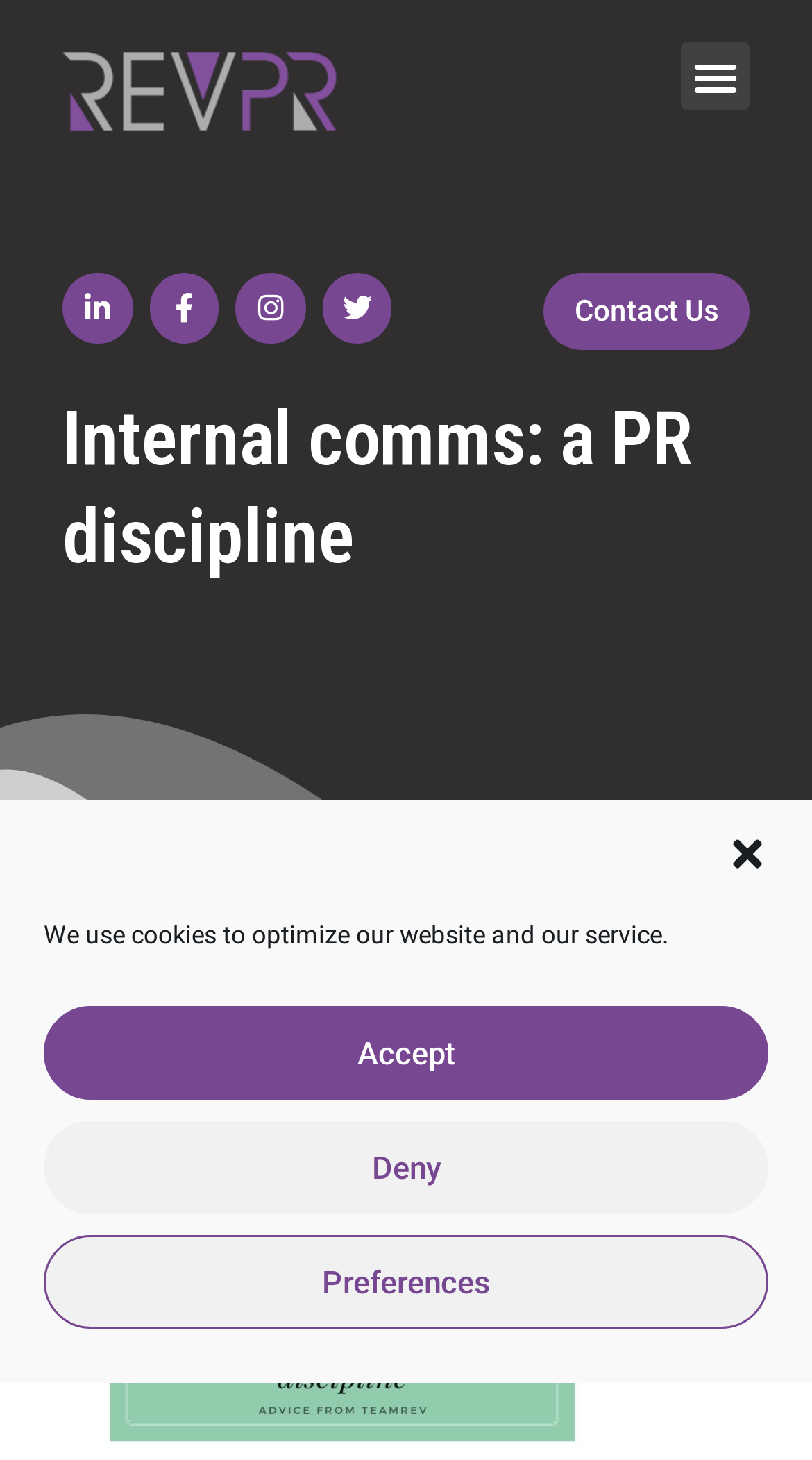Please provide a brief answer to the following inquiry using a single word or phrase:
What is the purpose of the 'Close dialog' button?

Close dialog